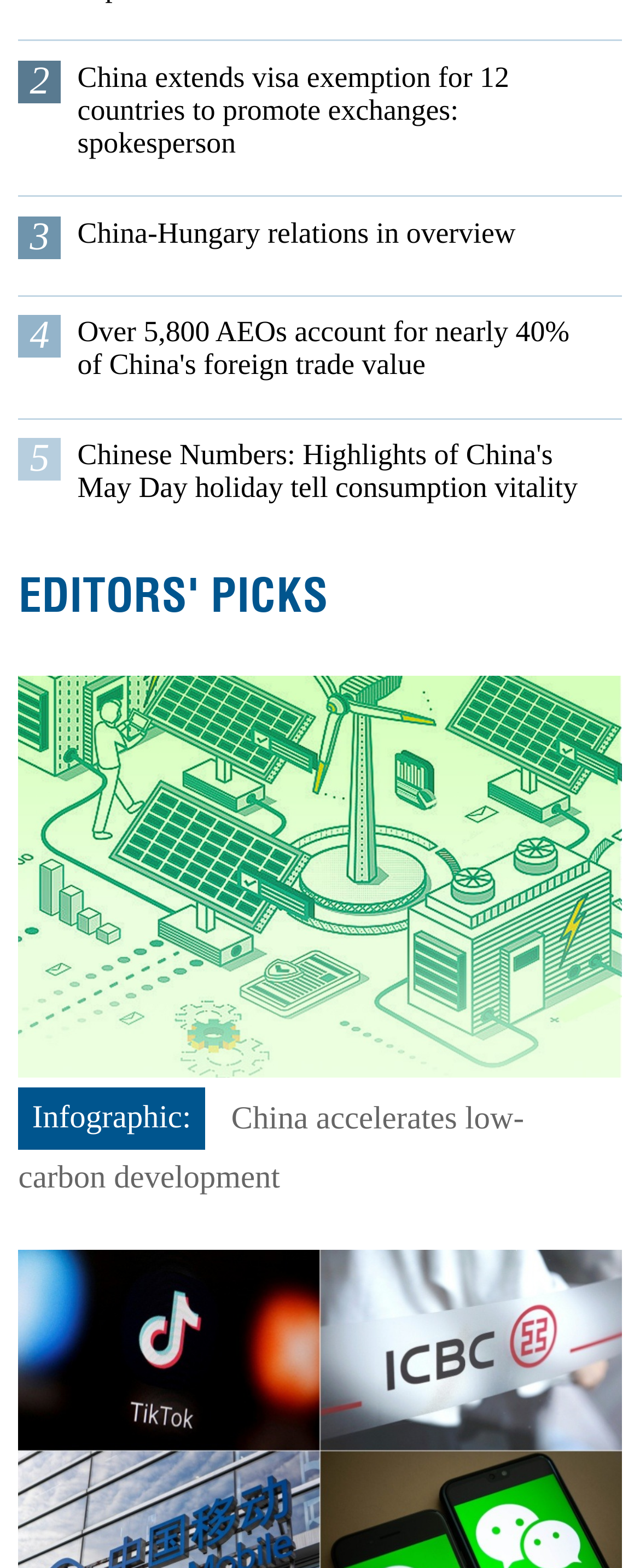How many static text elements are on the webpage?
Offer a detailed and exhaustive answer to the question.

I counted the number of static text elements on the webpage, which are '2', '4', and 'Infographic:'.